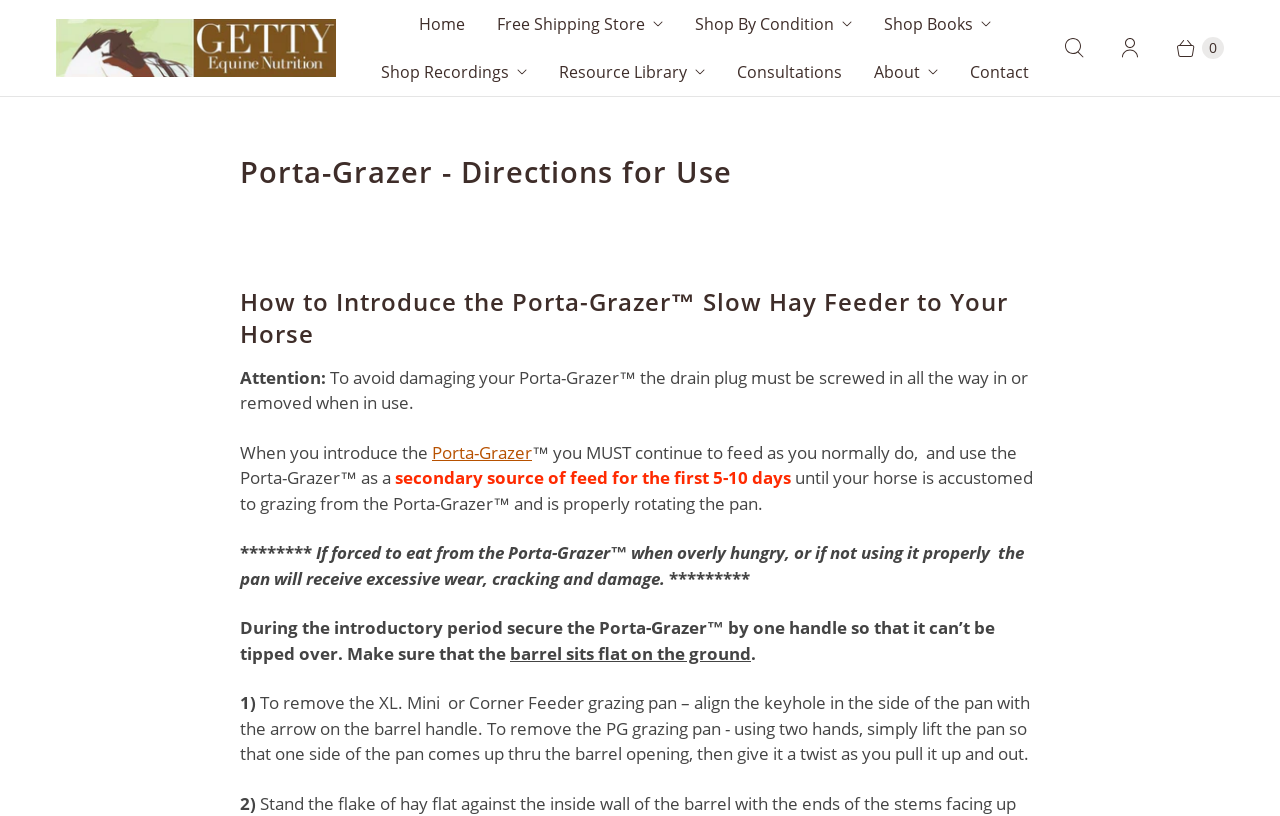Explain the features and main sections of the webpage comprehensively.

The webpage is about introducing the Porta-Grazer Slow Hay Feeder to horses, with a focus on directions for use. At the top, there is a navigation menu with links to "Home", "Consultations", "Contact", and other sections. Below the navigation menu, there is a heading that reads "Porta-Grazer - Directions for Use" followed by a subheading "How to Introduce the Porta-Grazer Slow Hay Feeder to Your Horse".

The main content of the page is divided into sections, with headings and paragraphs of text that provide instructions and guidelines for introducing the Porta-Grazer to horses. The text includes warnings and cautions, such as the importance of screwing in the drain plug and avoiding damage to the feeder.

There are several images on the page, including a disclosure triangle icon that appears multiple times, indicating the presence of menus or dropdowns. There are also images associated with the navigation menu links, such as a search icon and an image next to the "My Account" link.

The layout of the page is organized, with clear headings and concise text. The text is arranged in a logical order, with each section building on the previous one to provide a comprehensive guide to introducing the Porta-Grazer to horses.